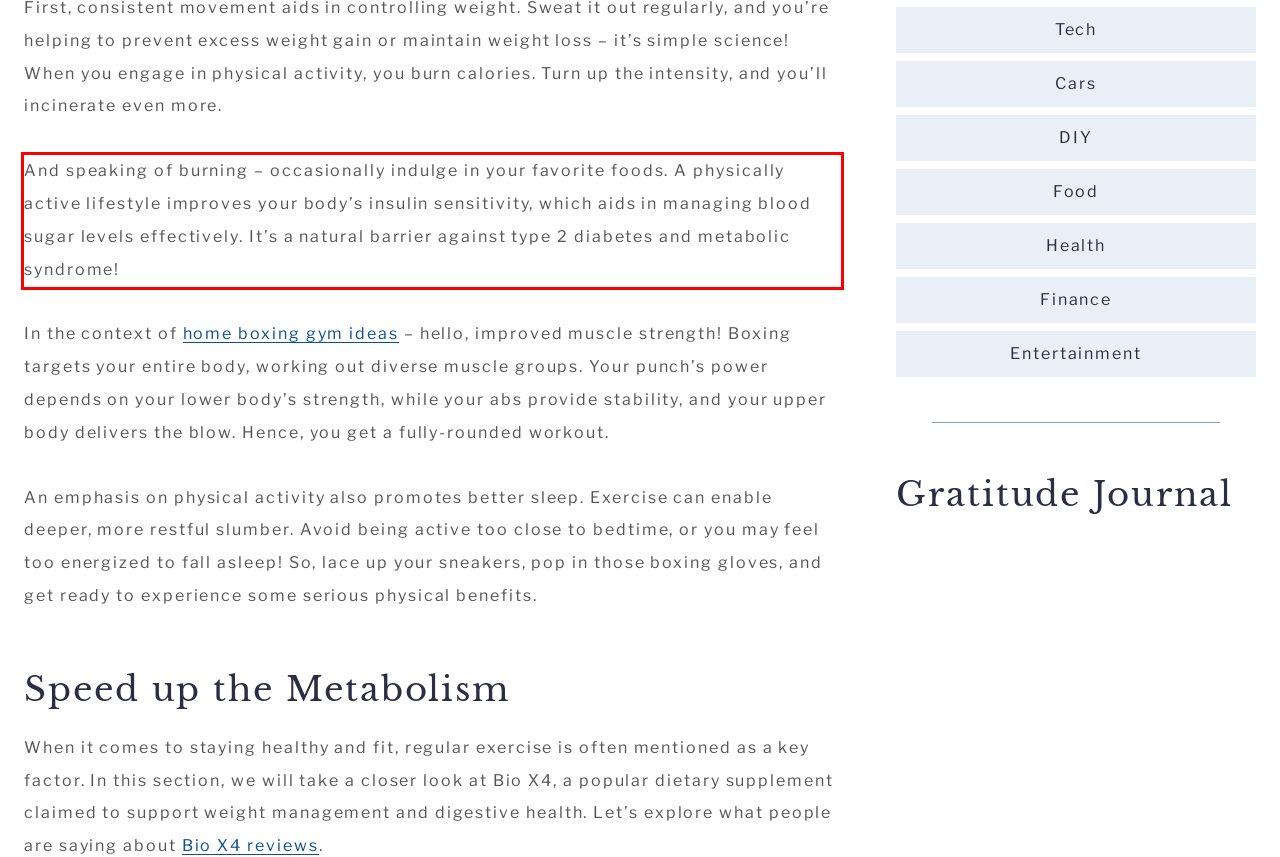You have a screenshot of a webpage with a UI element highlighted by a red bounding box. Use OCR to obtain the text within this highlighted area.

And speaking of burning – occasionally indulge in your favorite foods. A physically active lifestyle improves your body’s insulin sensitivity, which aids in managing blood sugar levels effectively. It’s a natural barrier against type 2 diabetes and metabolic syndrome!